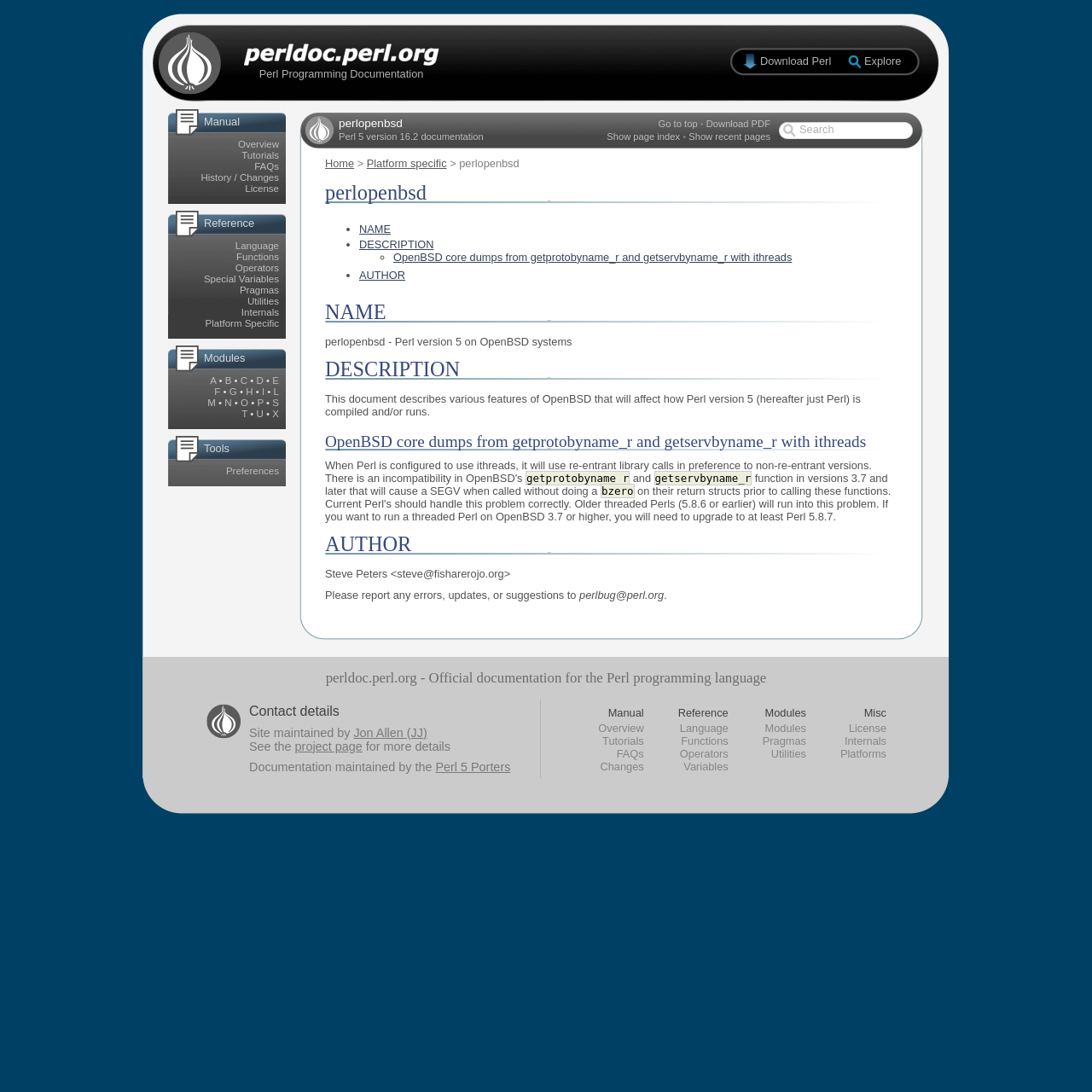Respond with a single word or short phrase to the following question: 
What is the author of the Perl documentation?

Steve Peters